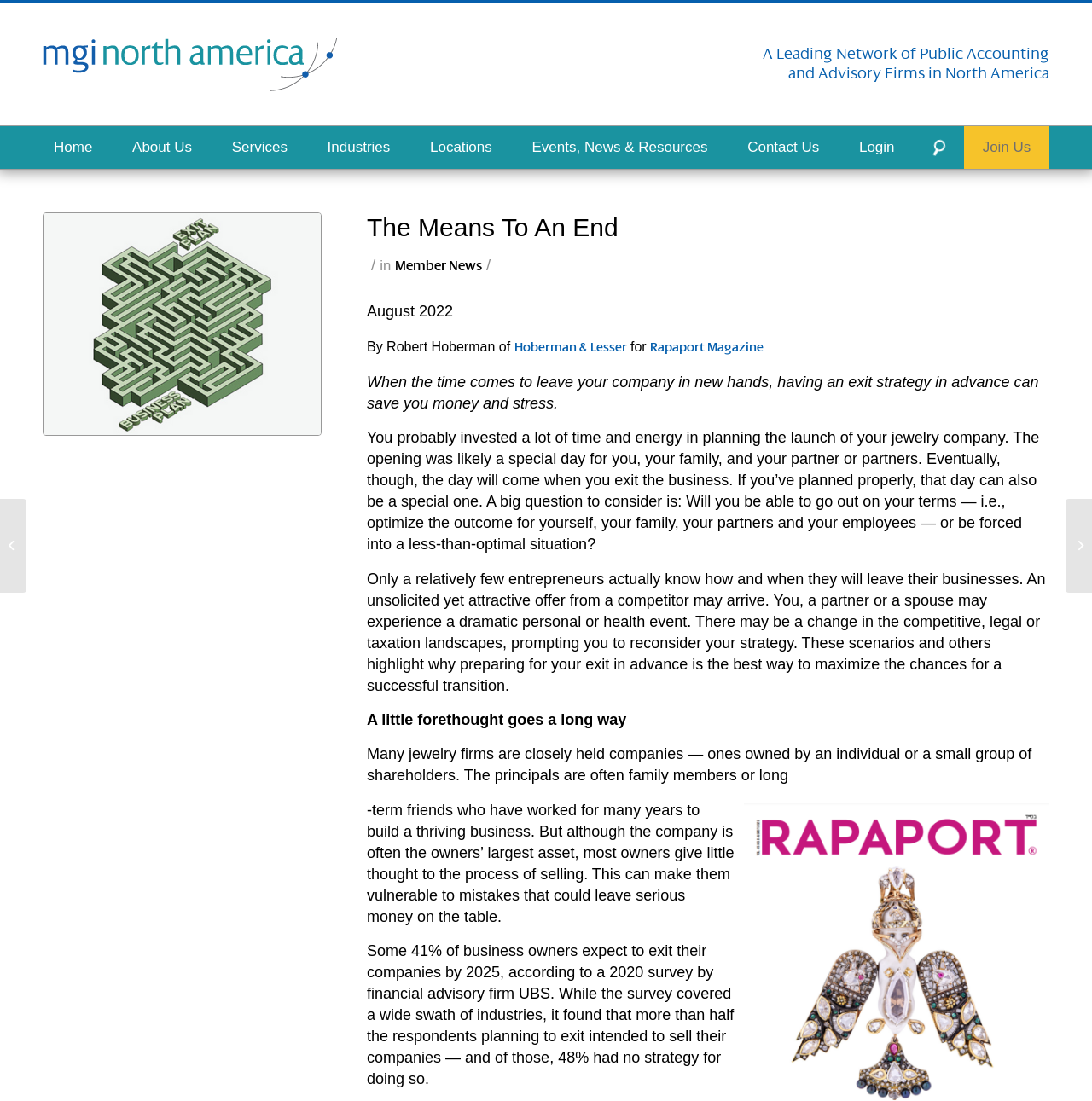Provide a one-word or short-phrase response to the question:
What is the name of the magazine mentioned in the article?

Rapaport Magazine